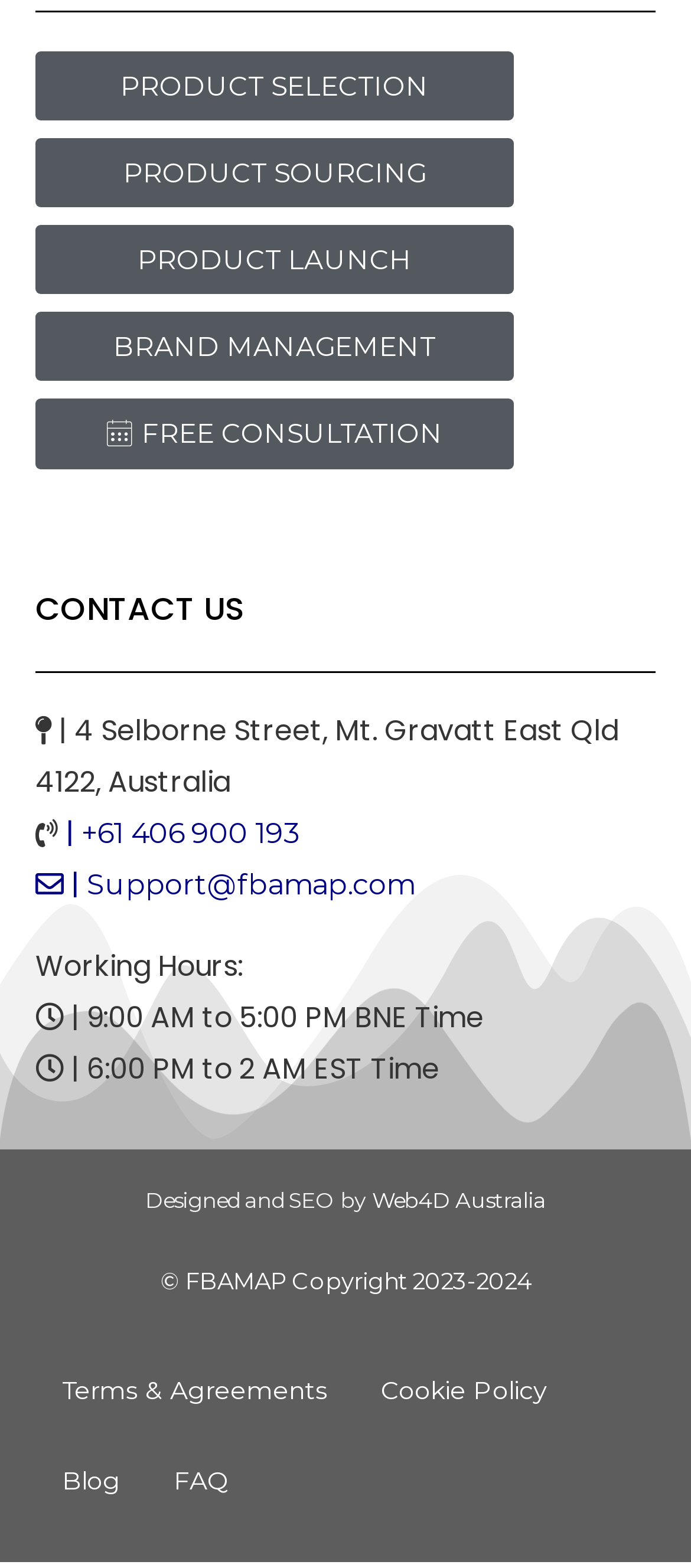Please answer the following question as detailed as possible based on the image: 
What is the company's email address?

The company's email address can be found in the contact information section, which is located at the top right corner of the webpage. The email address is a link and is displayed as 'Support@fbamap.com'.